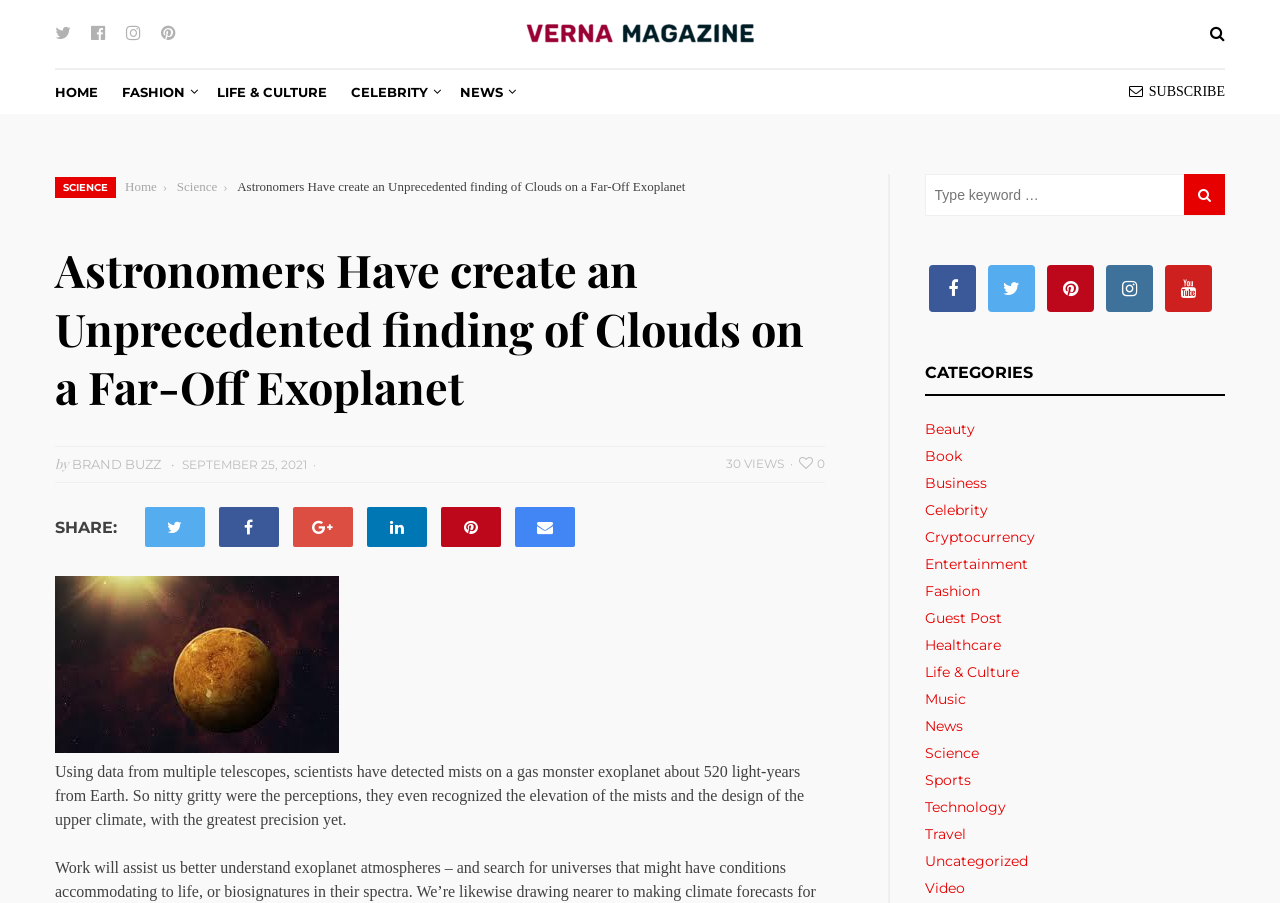Locate the bounding box coordinates of the segment that needs to be clicked to meet this instruction: "Share the article on Facebook".

[0.171, 0.561, 0.218, 0.605]